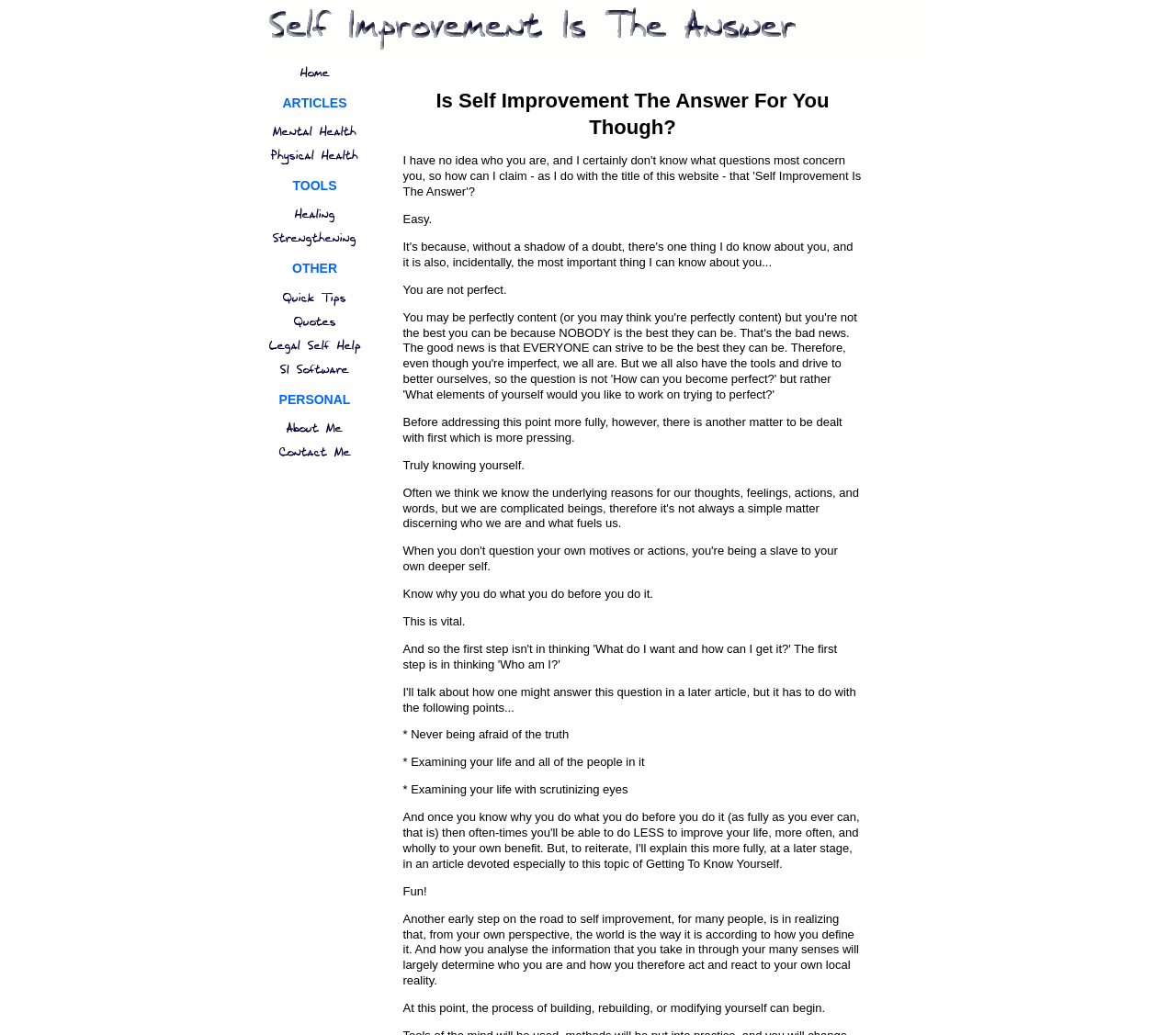Find the bounding box coordinates of the element to click in order to complete this instruction: "read articles". The bounding box coordinates must be four float numbers between 0 and 1, denoted as [left, top, right, bottom].

[0.214, 0.083, 0.321, 0.116]